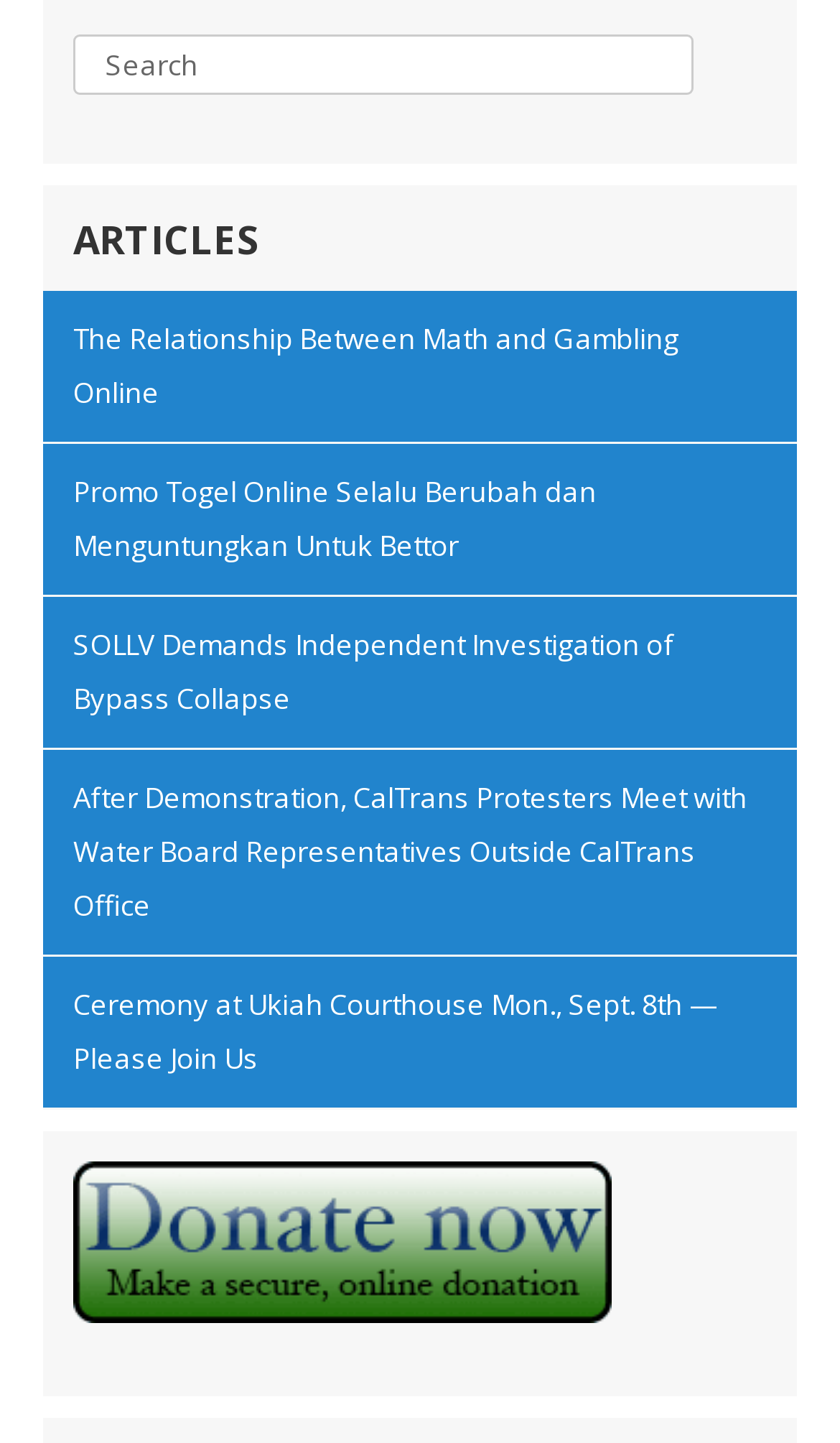How many articles are listed?
Please look at the screenshot and answer using one word or phrase.

5